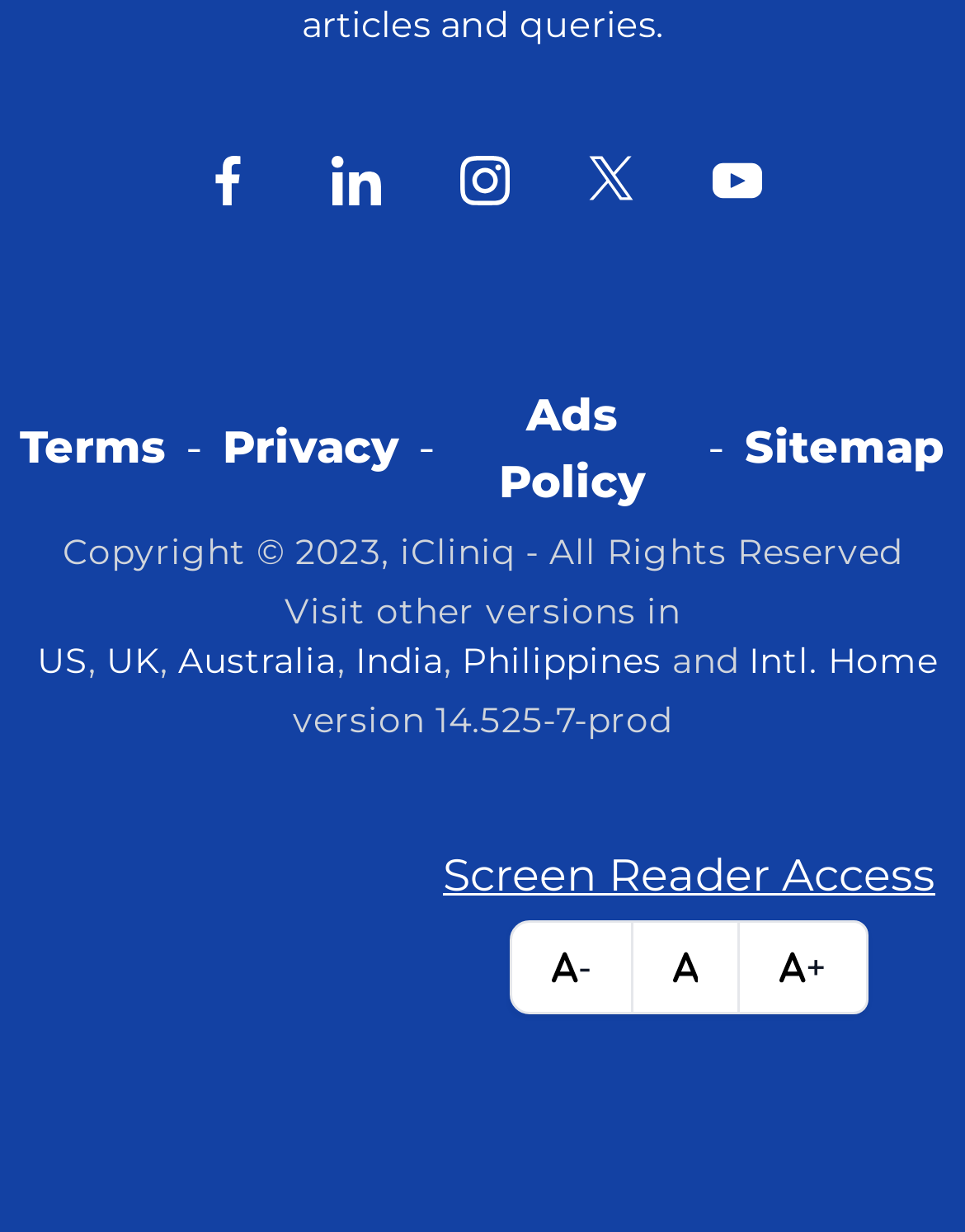What is the copyright year mentioned?
Could you answer the question with a detailed and thorough explanation?

I found the copyright information at the bottom of the webpage, which states 'Copyright © 2023, iCliniq - All Rights Reserved'.